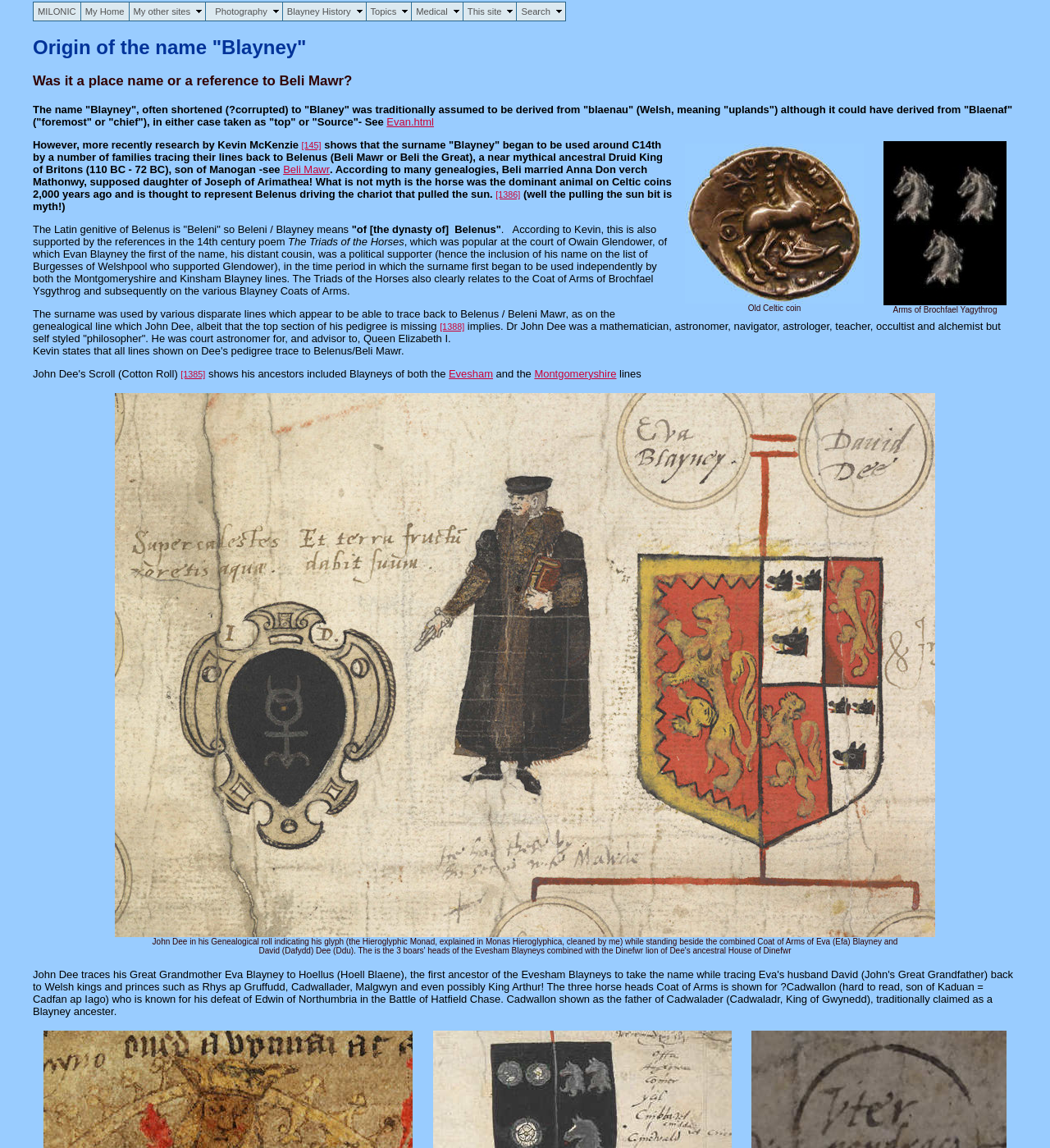What is the meaning of 'blaenau' in Welsh?
Based on the screenshot, respond with a single word or phrase.

uplands